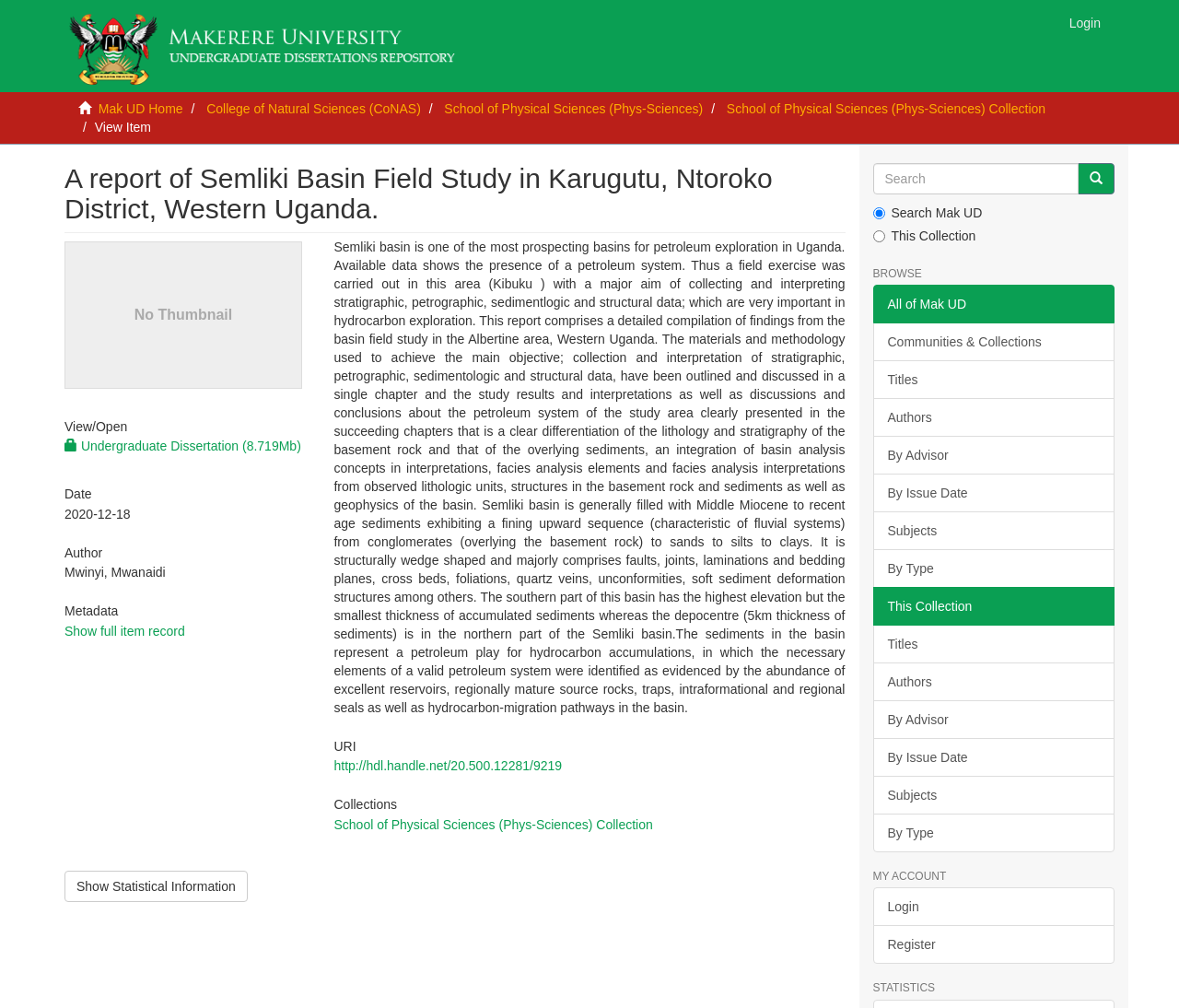Locate the bounding box coordinates of the area to click to fulfill this instruction: "Show statistical information". The bounding box should be presented as four float numbers between 0 and 1, in the order [left, top, right, bottom].

[0.055, 0.864, 0.21, 0.895]